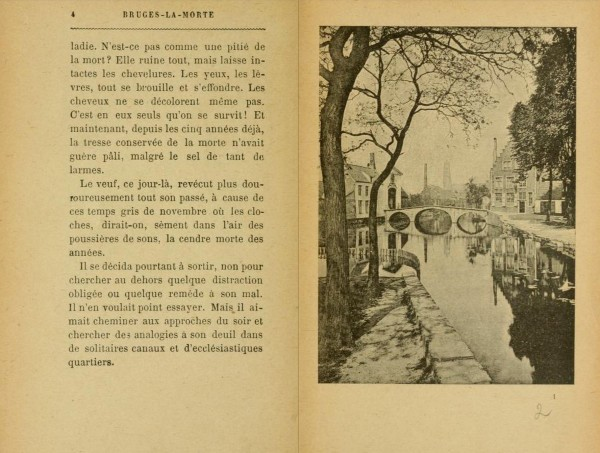What is the protagonist searching for in the canals and districts?
Provide a detailed answer to the question, using the image to inform your response.

According to the caption, the text on the left side provides insight into the protagonist's emotional state, as he walks aimlessly, searching for connections to his deceased wife in the deserted canals and ecclesiastical districts of Bruges.